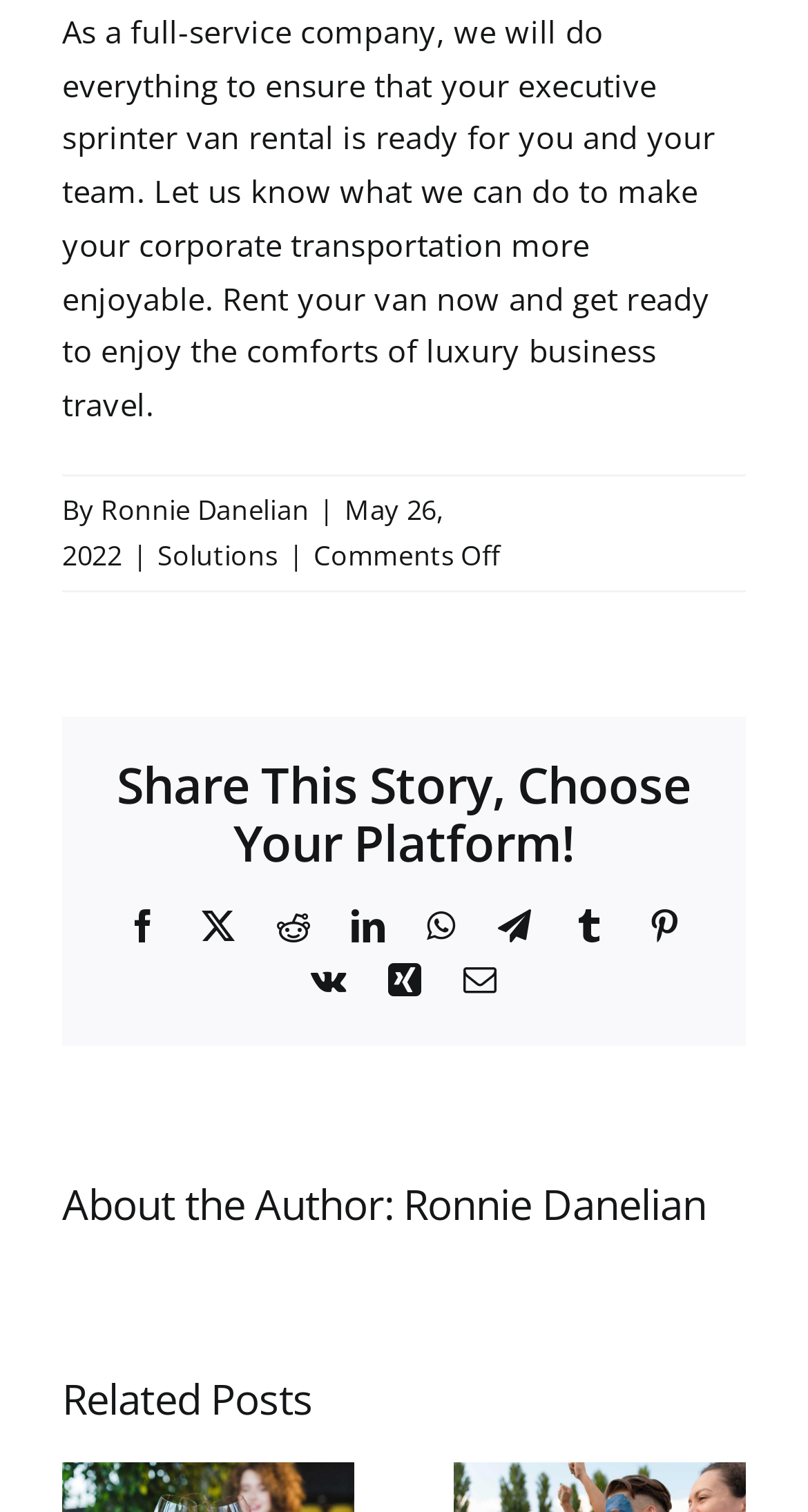Find the bounding box coordinates for the area that should be clicked to accomplish the instruction: "click on 'logged in'".

None